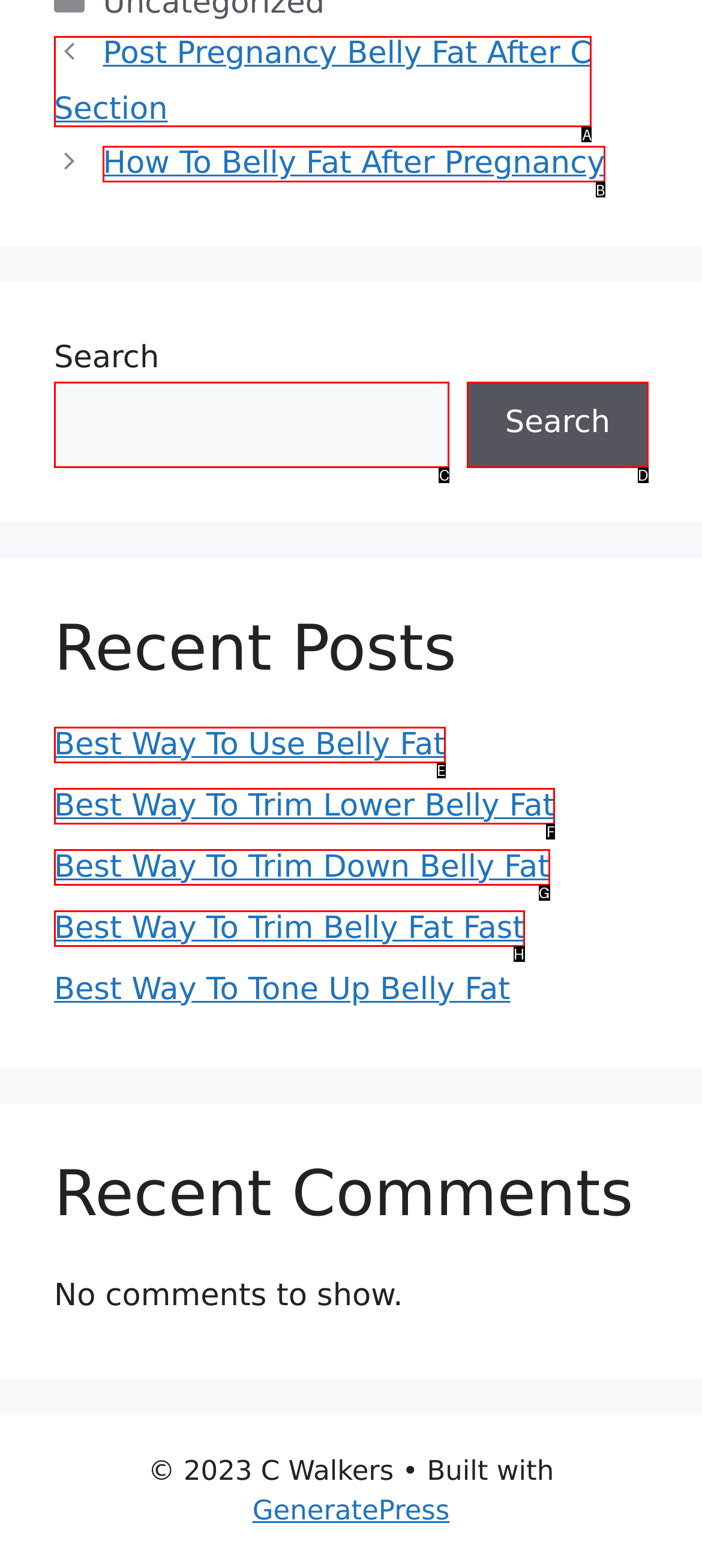Using the description: parent_node: Search name="s"
Identify the letter of the corresponding UI element from the choices available.

C